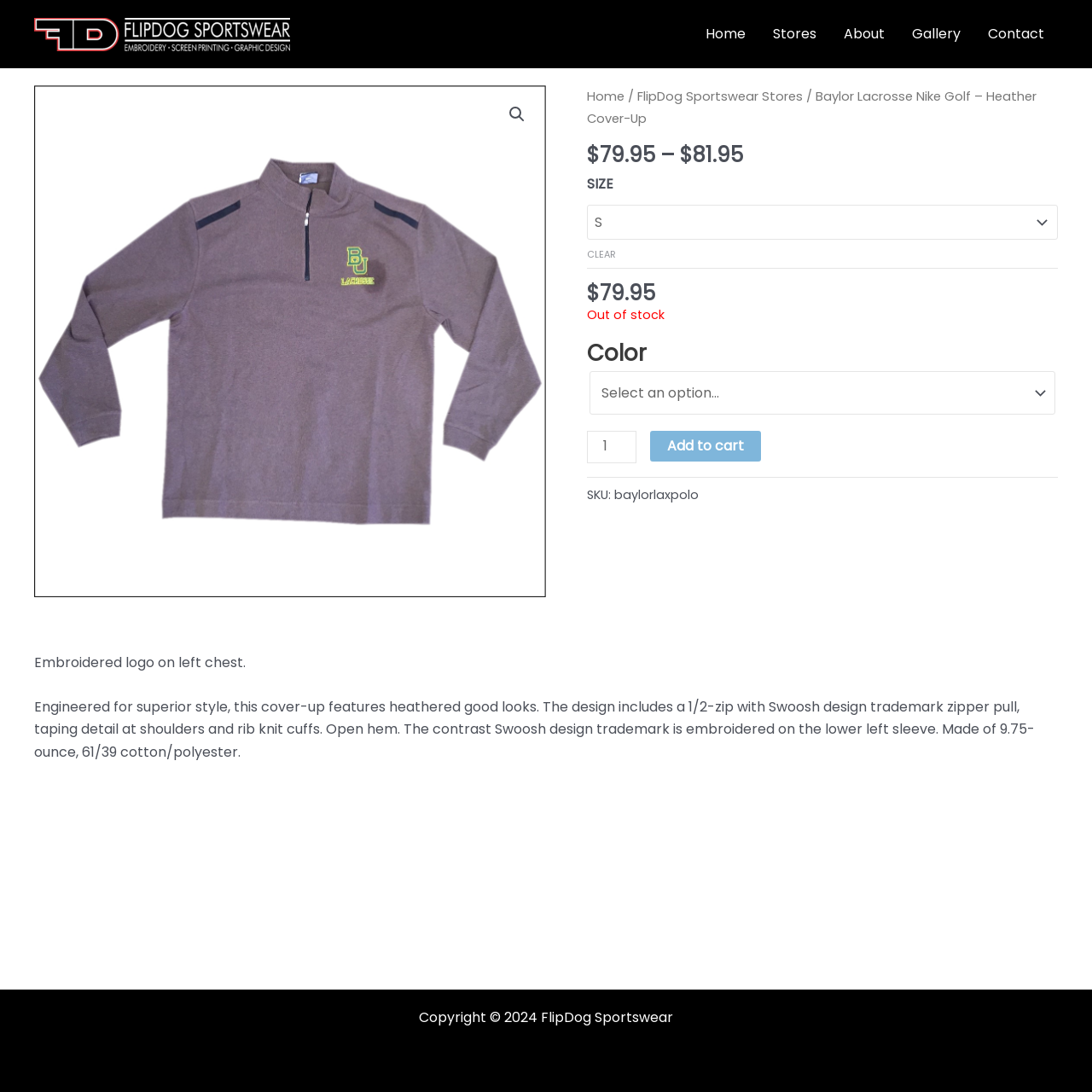Provide the bounding box for the UI element matching this description: "Contact".

[0.892, 0.0, 0.969, 0.062]